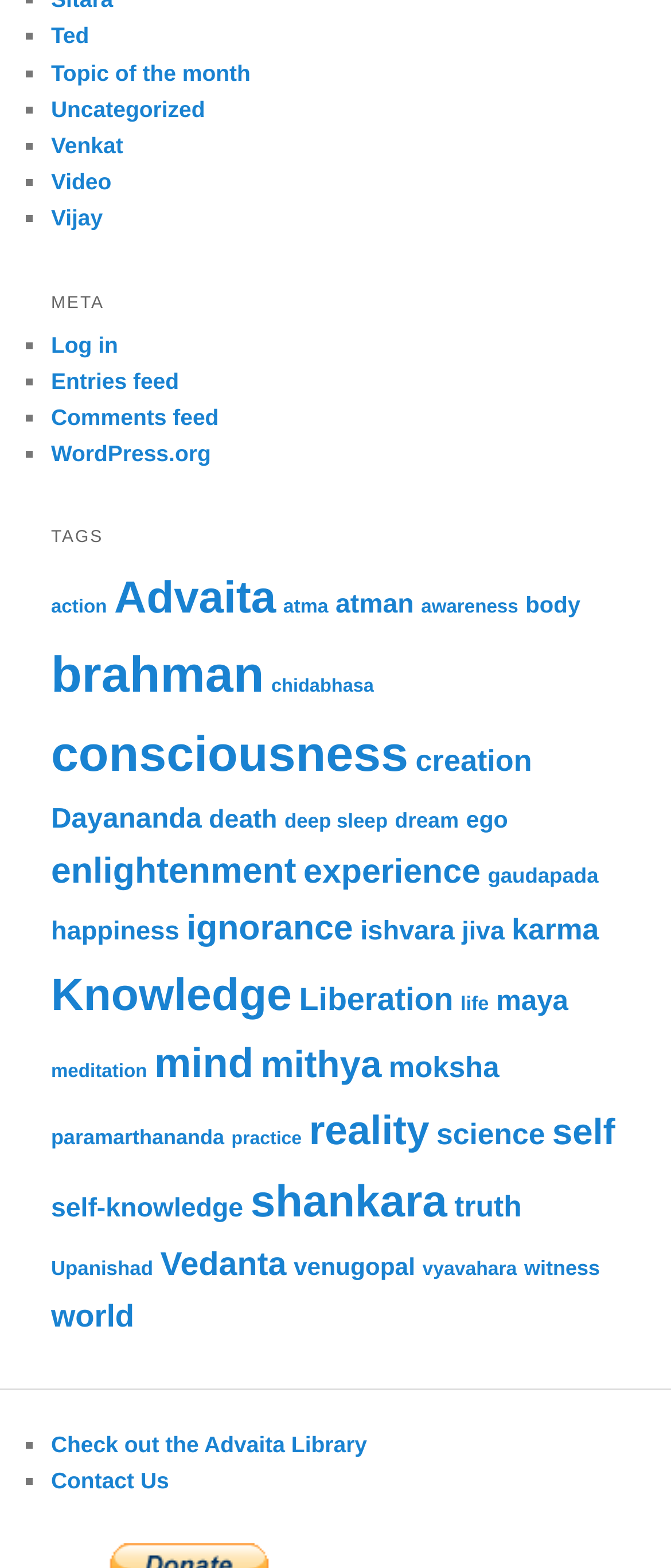Please identify the bounding box coordinates of where to click in order to follow the instruction: "Contact Us".

[0.076, 0.936, 0.252, 0.952]